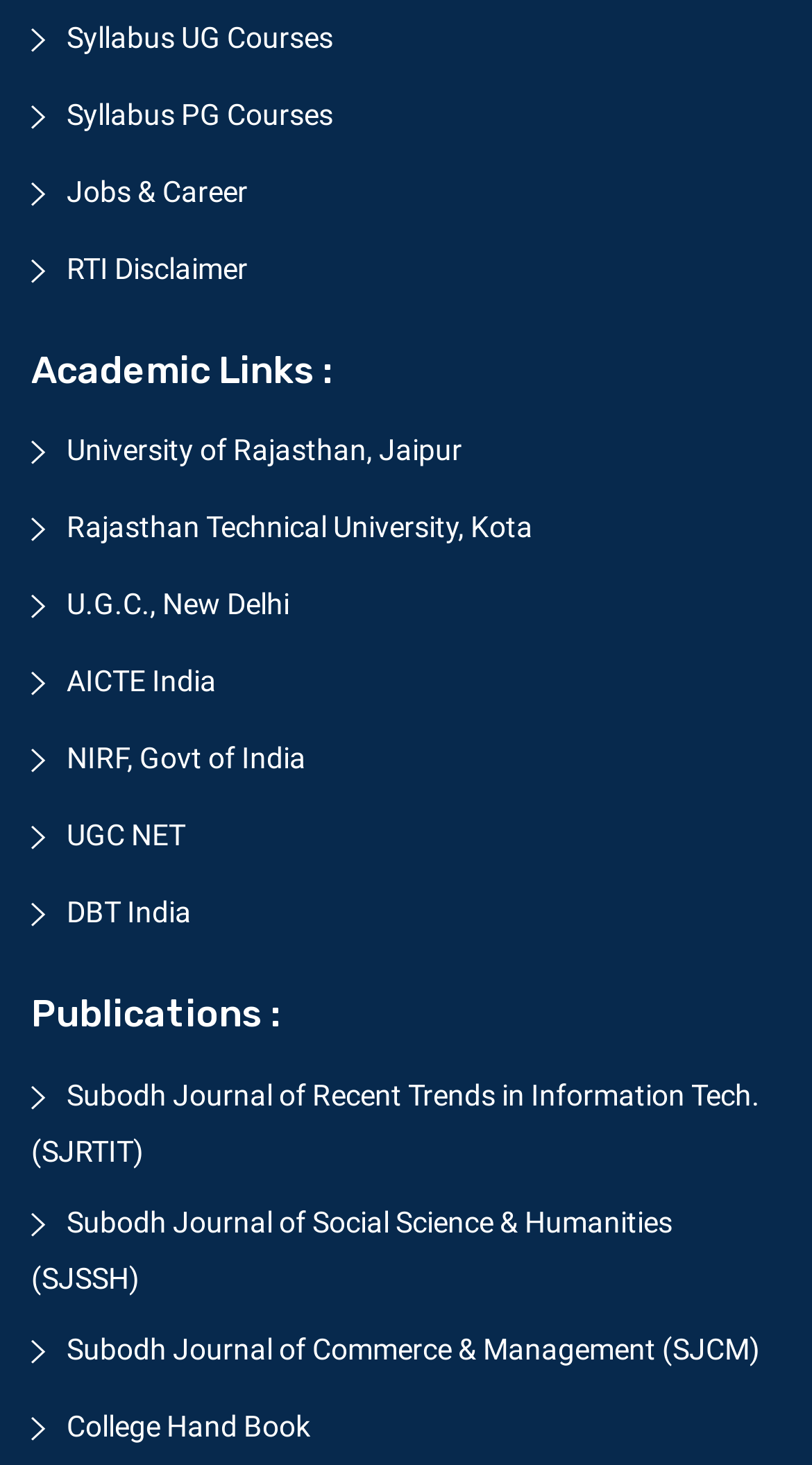What is the last link under Publications?
Please look at the screenshot and answer in one word or a short phrase.

College Hand Book